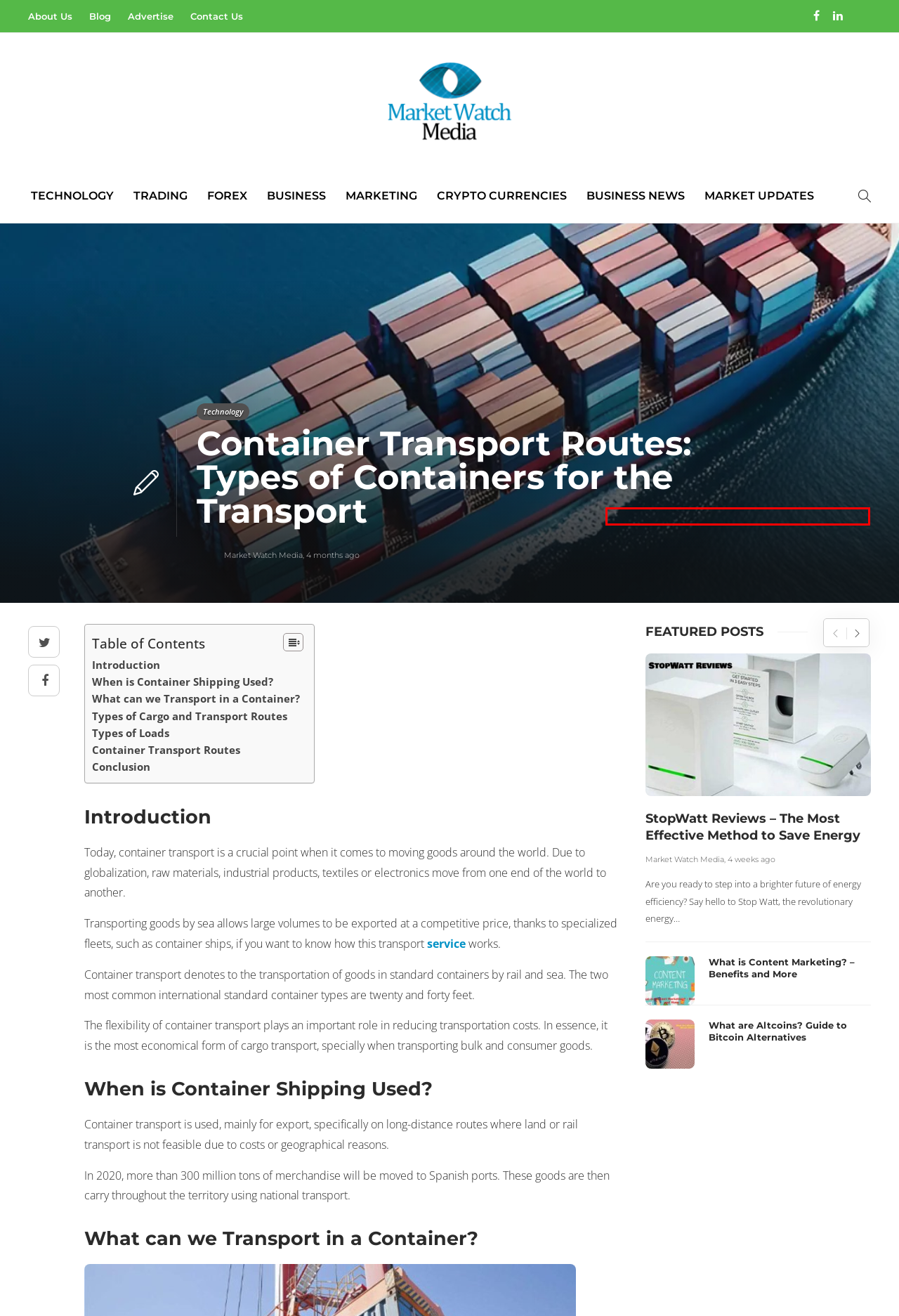You are given a screenshot of a webpage with a red rectangle bounding box around a UI element. Select the webpage description that best matches the new webpage after clicking the element in the bounding box. Here are the candidates:
A. Education Archives - Market Watch Media
B. Welcome to Market Watch Media
C. Technology Archives - Market Watch Media
D. Marketing Archives - Market Watch Media
E. Blog - Market Watch Media
F. Market Watch Media, Author at Market Watch Media
G. Business Archives - Market Watch Media
H. Business News Archives - Market Watch Media

A